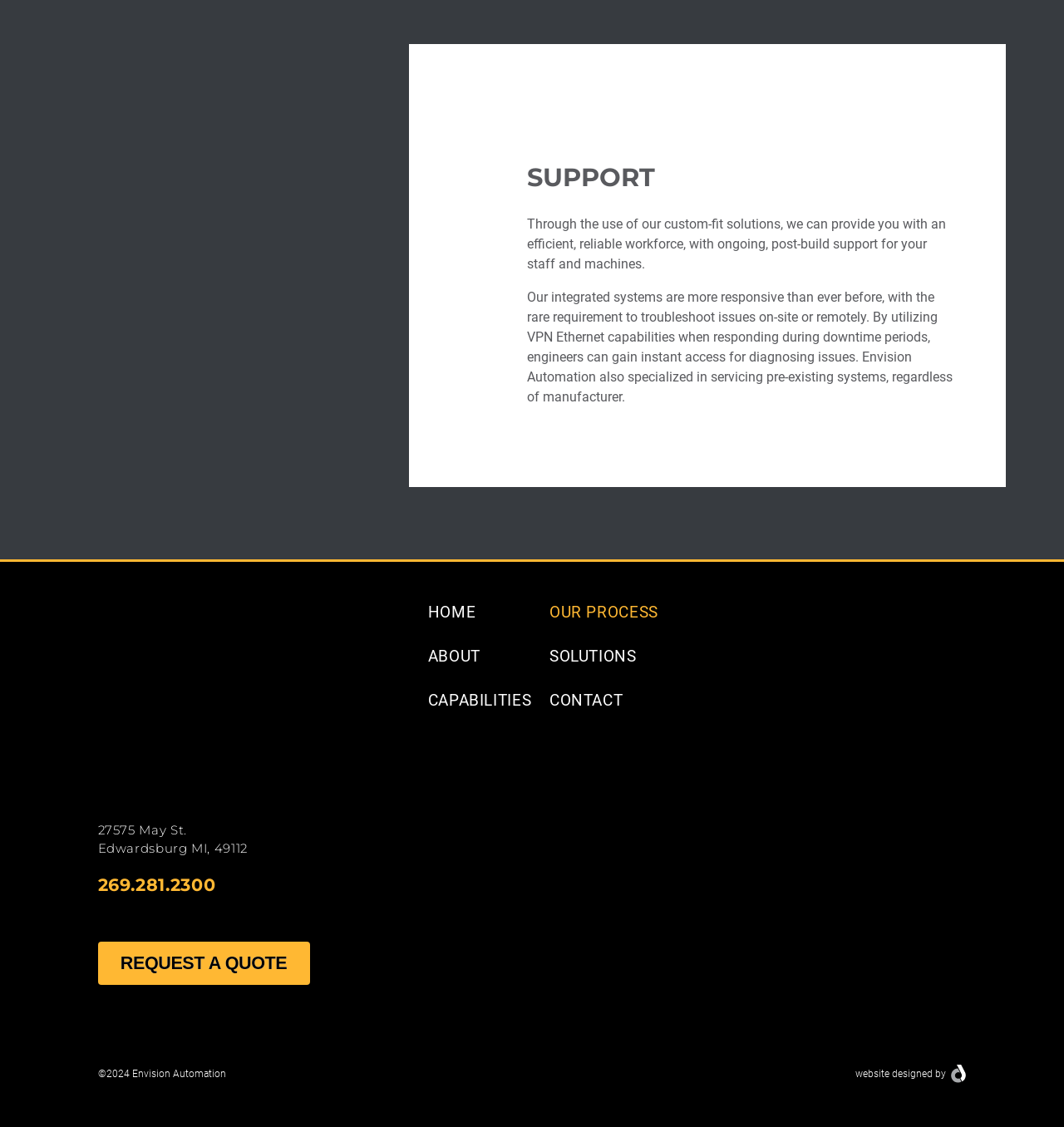How can engineers respond during downtime periods?
Carefully analyze the image and provide a detailed answer to the question.

Engineers can respond during downtime periods via VPN Ethernet capabilities, which allows them to gain instant access for diagnosing issues, as mentioned in the text 'By utilizing VPN Ethernet capabilities when responding during downtime periods, engineers can gain instant access for diagnosing issues.' in the main content section of the webpage.